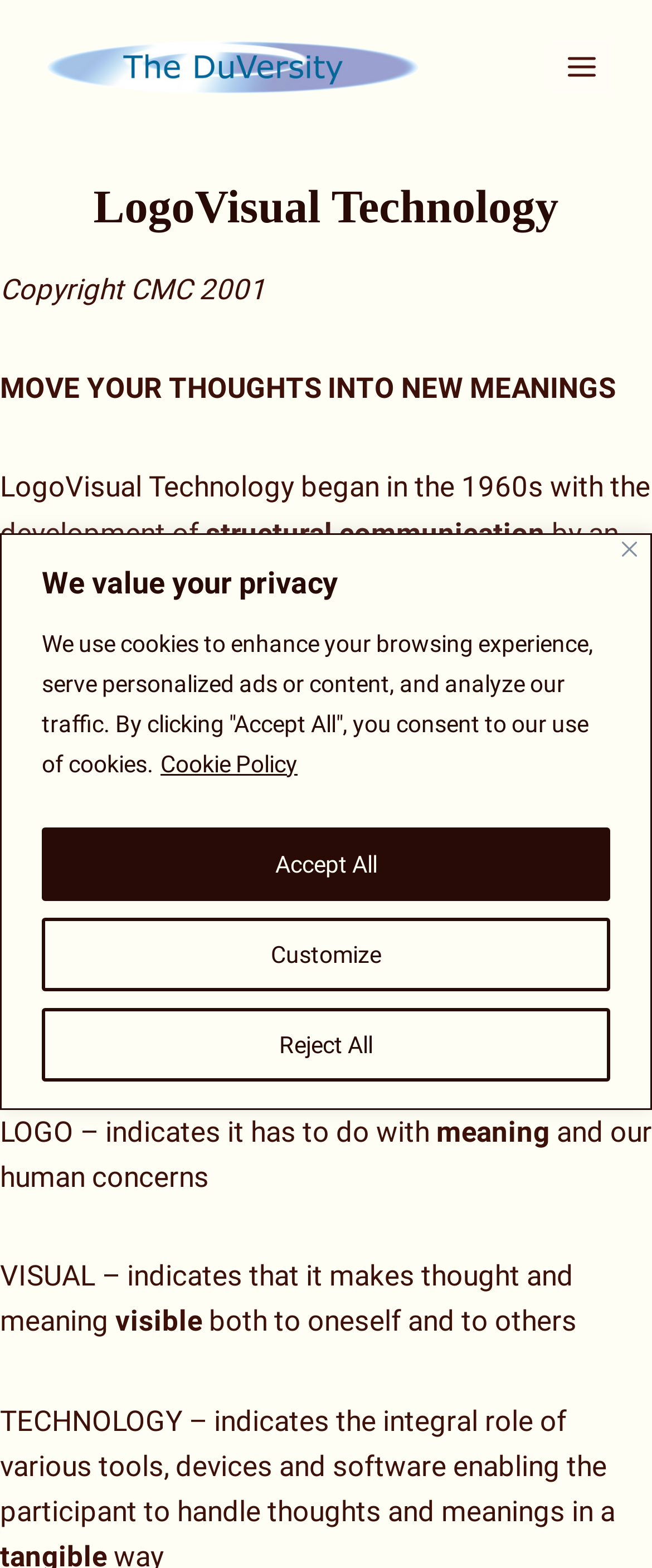What is the purpose of LogoVisual Technology?
Please ensure your answer is as detailed and informative as possible.

After reading the text, I found that LogoVisual Technology was designed to facilitate understanding rather than just knowledge alone. It uses new emergent principles of systems and holistic thinking to exchange information and facilitate understanding.